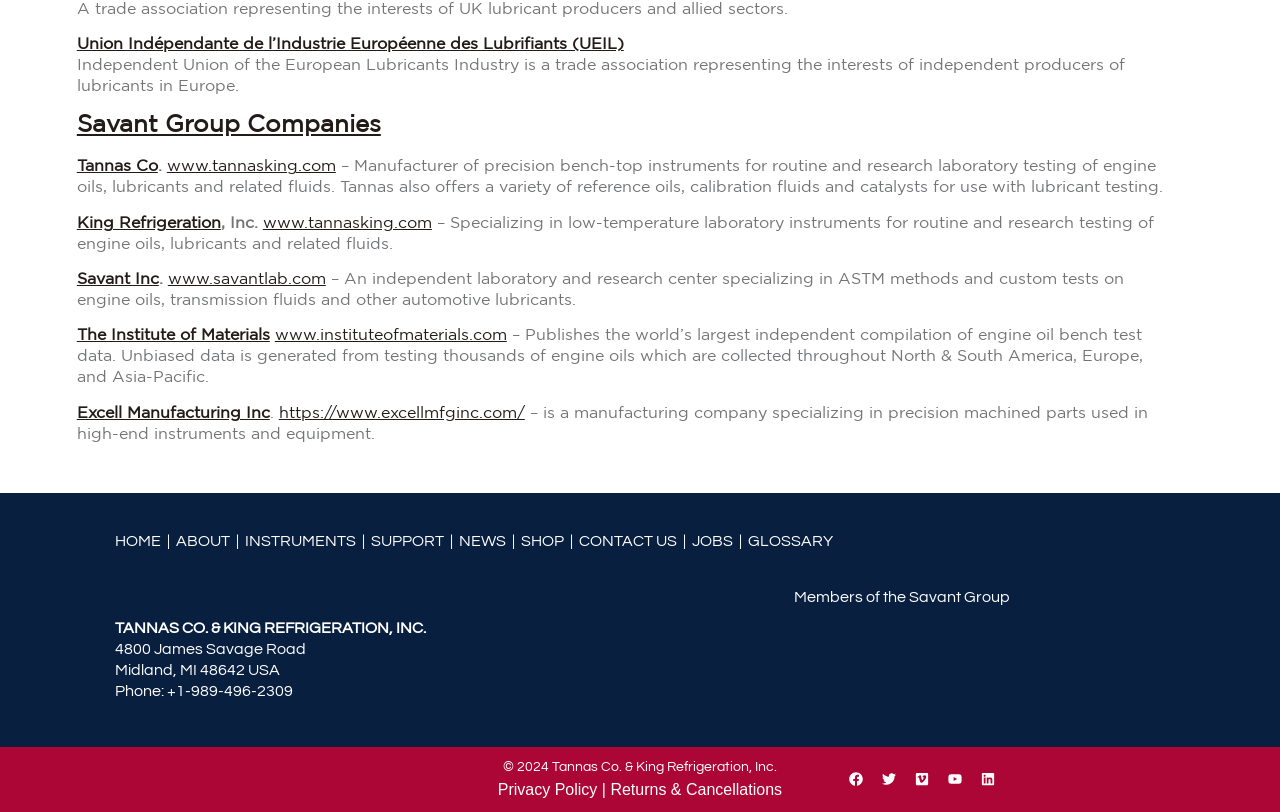Please identify the bounding box coordinates of the element that needs to be clicked to execute the following command: "Click the HOME link". Provide the bounding box using four float numbers between 0 and 1, formatted as [left, top, right, bottom].

[0.09, 0.657, 0.128, 0.677]